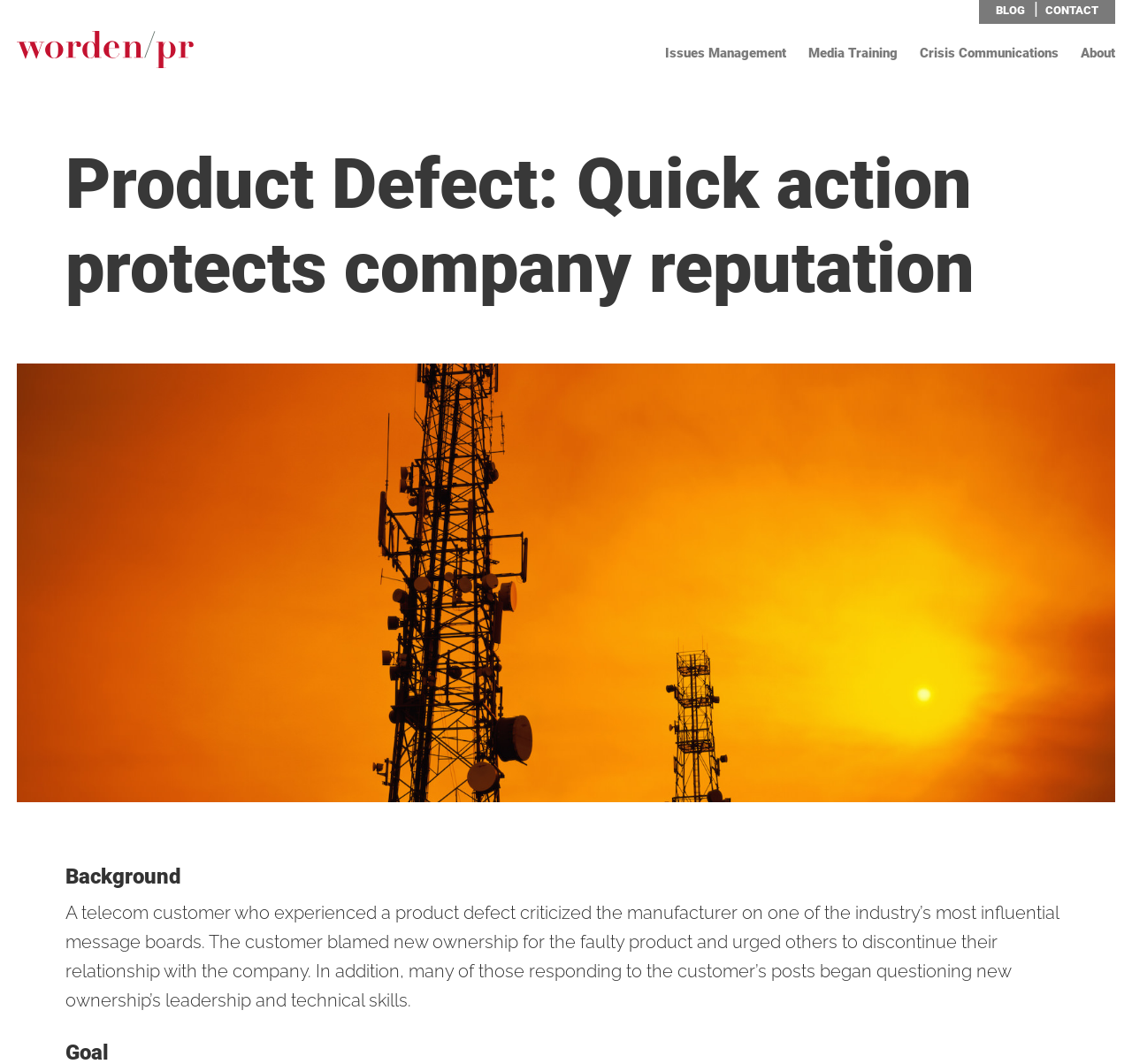What is the company's concern about?
Answer the question in as much detail as possible.

The company's concern is about protecting its reputation, which can be inferred from the root element's text 'Product Defect: Quick action protects company reputation - Worden Public Relations' and the context of the article.